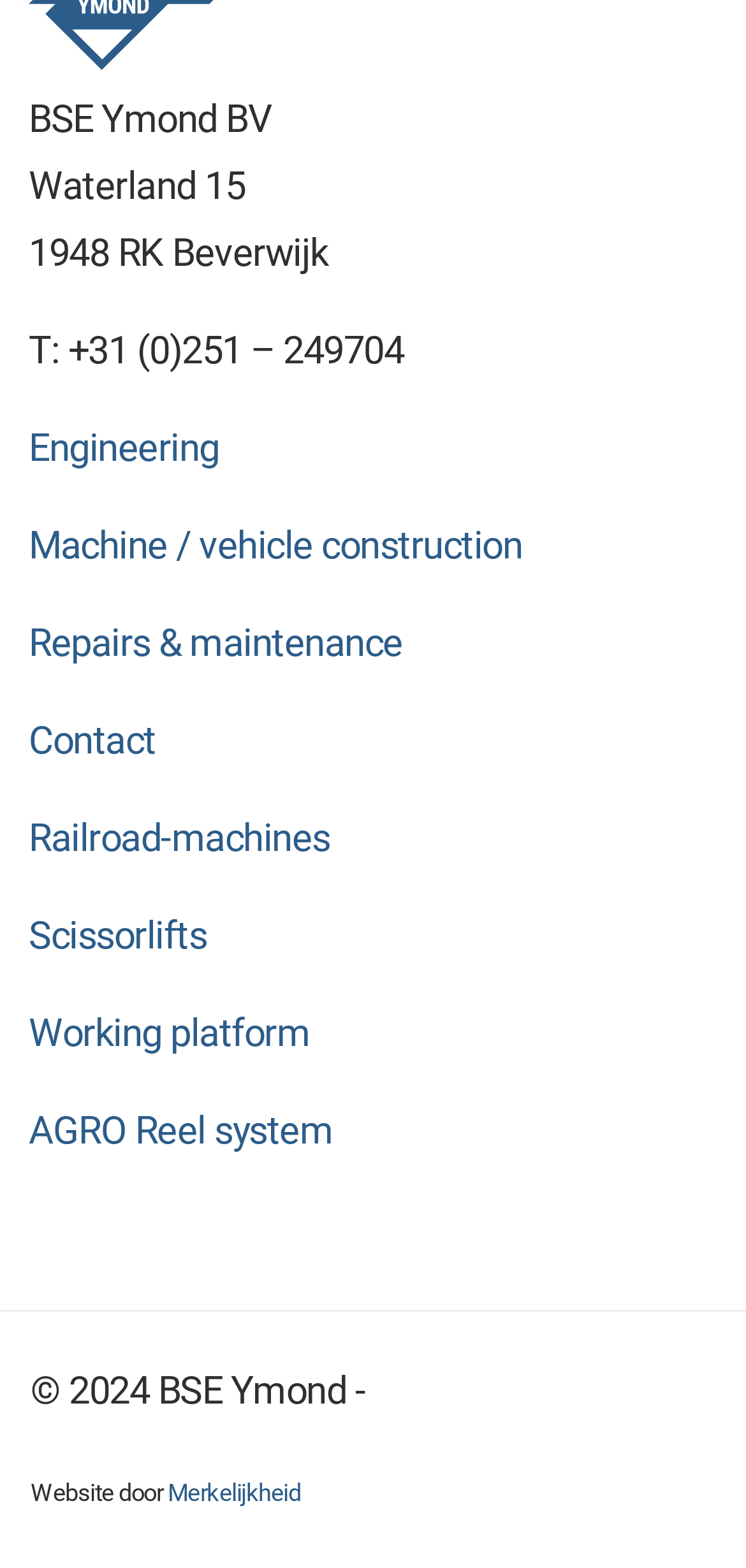Find the bounding box coordinates for the HTML element specified by: "Facebook".

None